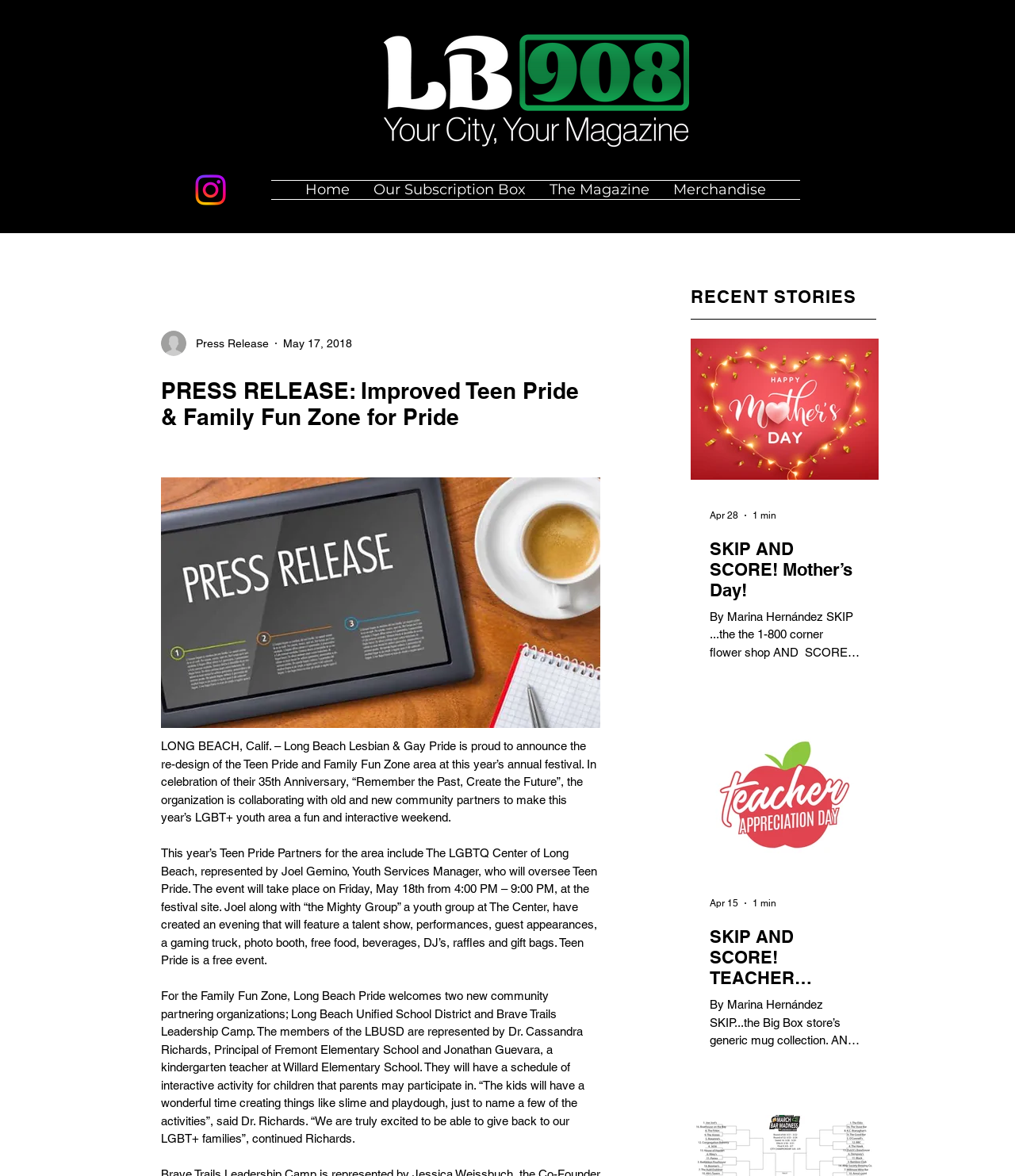Show the bounding box coordinates of the region that should be clicked to follow the instruction: "View the article about Mother’s Day."

[0.68, 0.288, 0.866, 0.596]